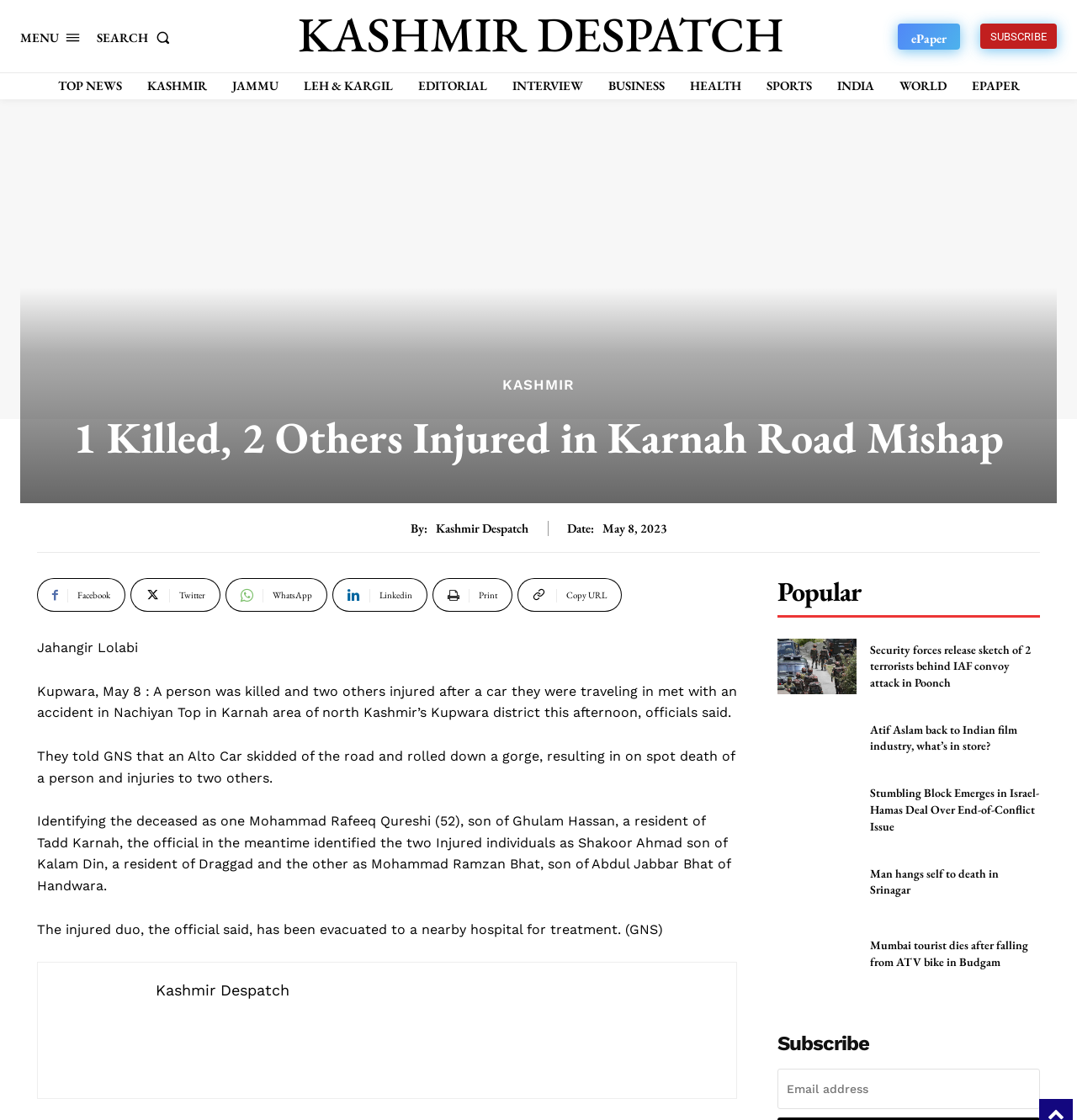Please identify the bounding box coordinates of the clickable element to fulfill the following instruction: "Share on Facebook". The coordinates should be four float numbers between 0 and 1, i.e., [left, top, right, bottom].

[0.034, 0.516, 0.116, 0.546]